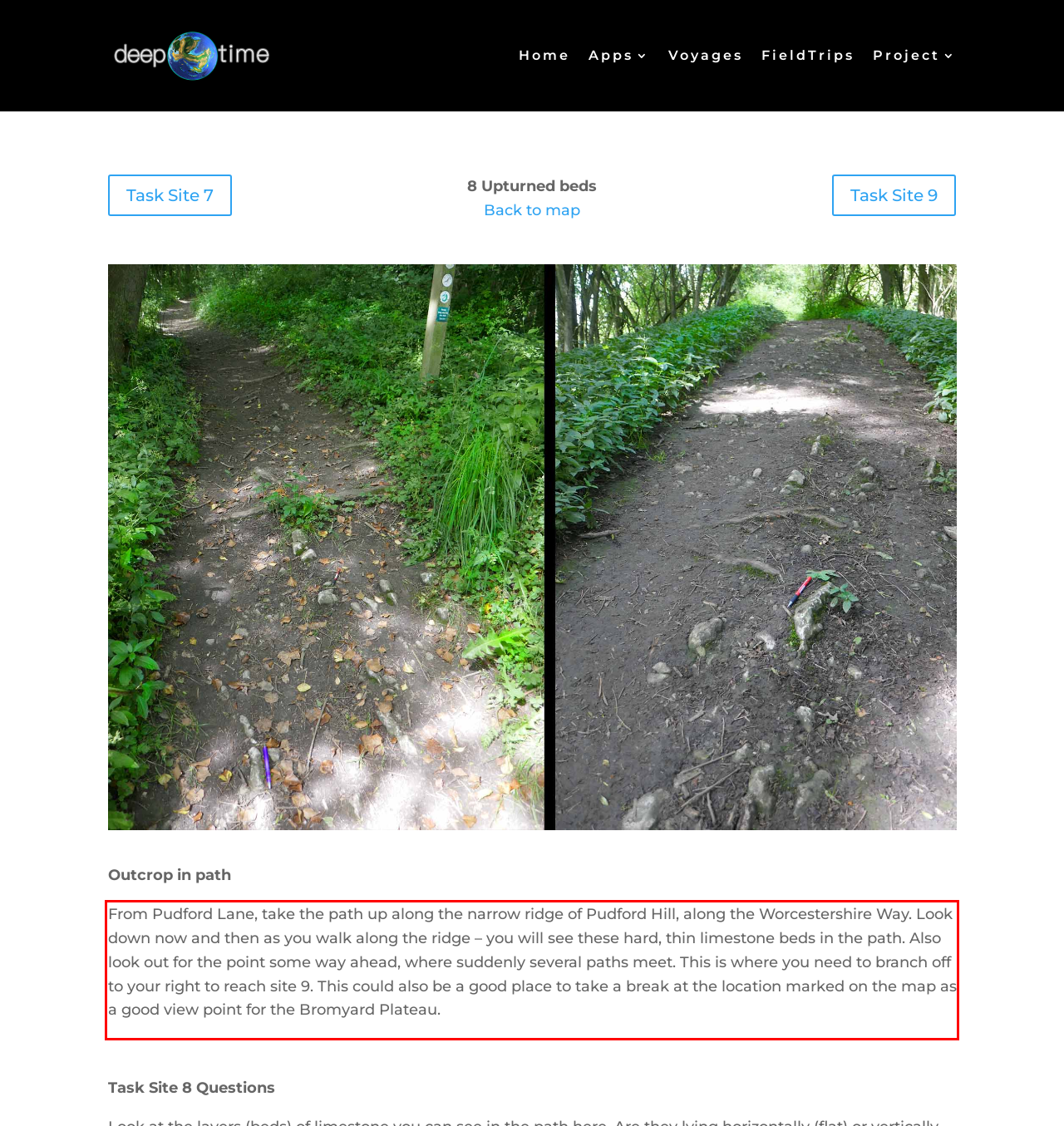Review the webpage screenshot provided, and perform OCR to extract the text from the red bounding box.

From Pudford Lane, take the path up along the narrow ridge of Pudford Hill, along the Worcestershire Way. Look down now and then as you walk along the ridge – you will see these hard, thin limestone beds in the path. Also look out for the point some way ahead, where suddenly several paths meet. This is where you need to branch off to your right to reach site 9. This could also be a good place to take a break at the location marked on the map as a good view point for the Bromyard Plateau.